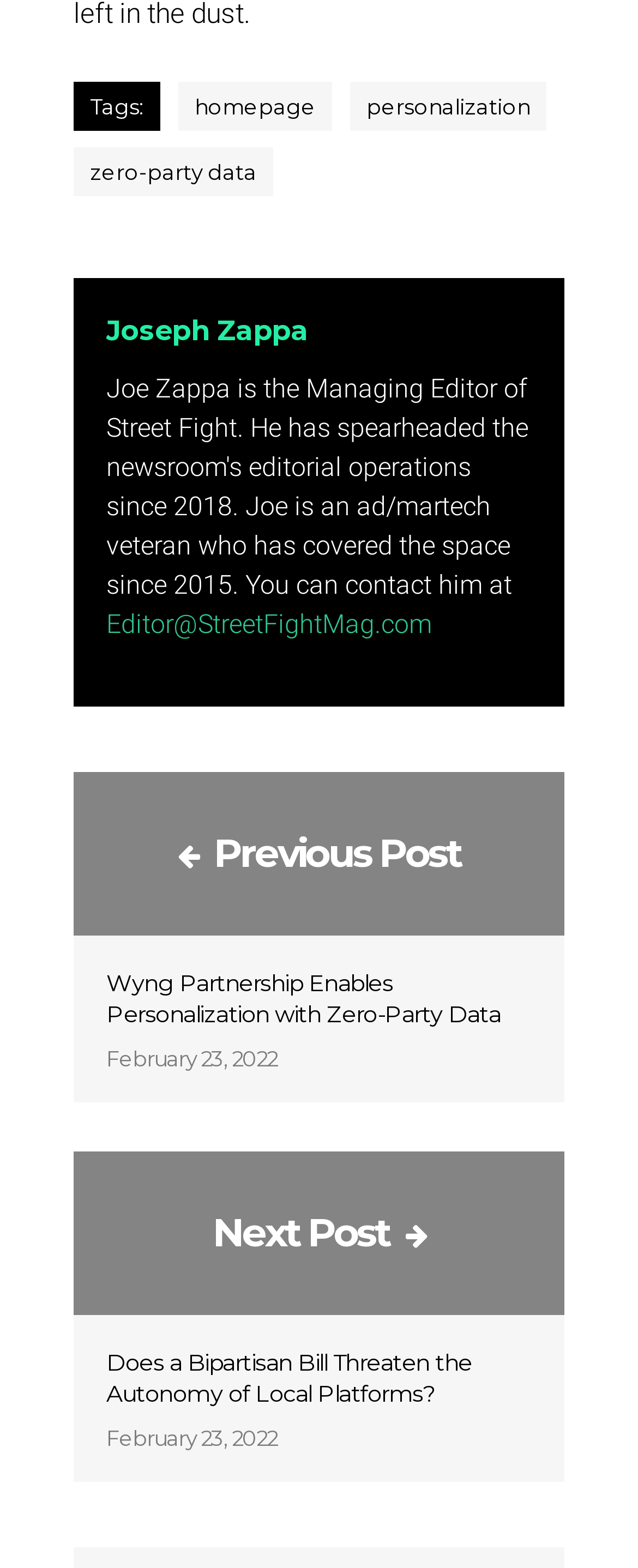Based on the element description: "homepage", identify the UI element and provide its bounding box coordinates. Use four float numbers between 0 and 1, [left, top, right, bottom].

[0.279, 0.052, 0.521, 0.084]